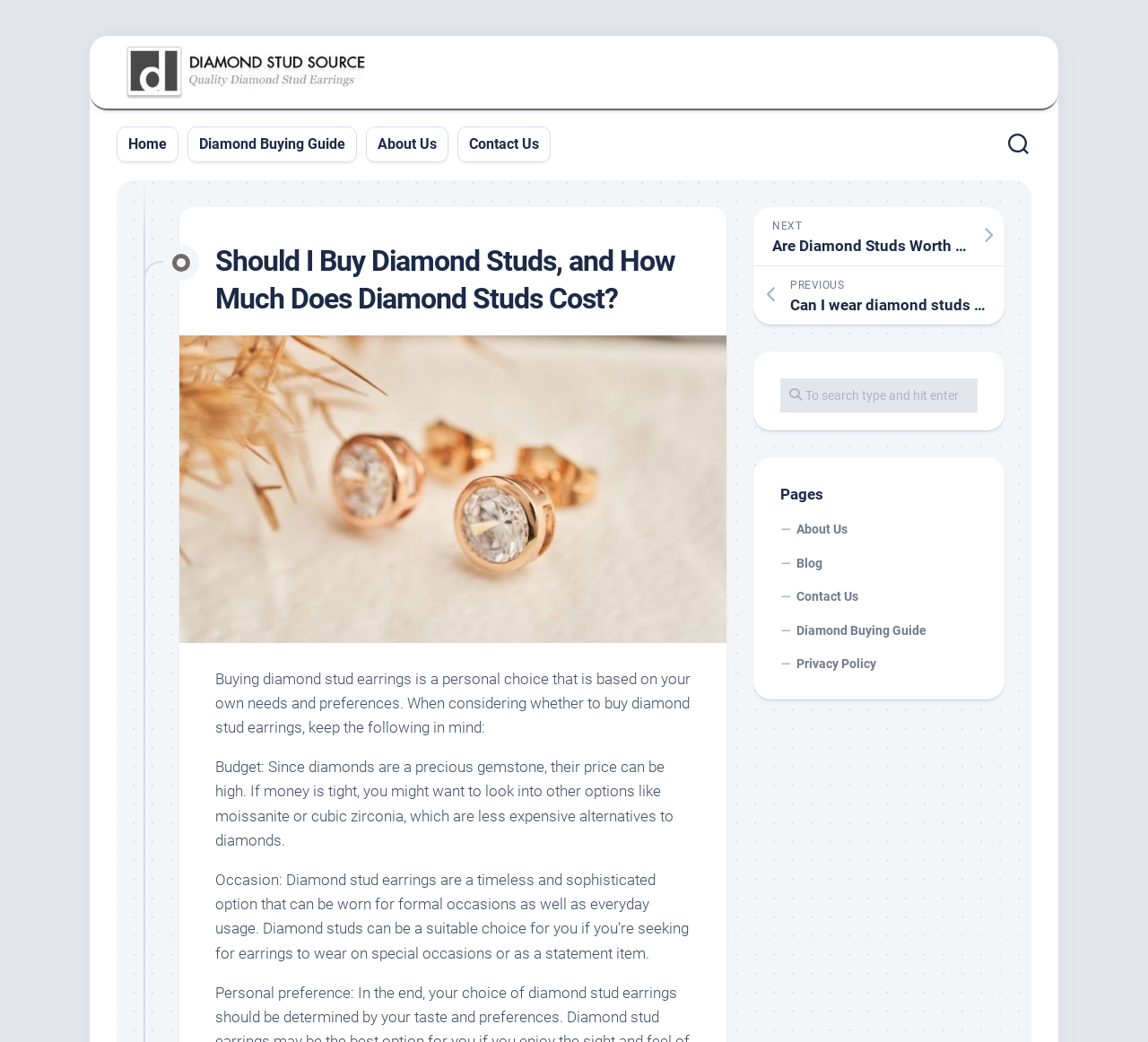Given the webpage screenshot and the description, determine the bounding box coordinates (top-left x, top-left y, bottom-right x, bottom-right y) that define the location of the UI element matching this description: Home

[0.112, 0.129, 0.145, 0.148]